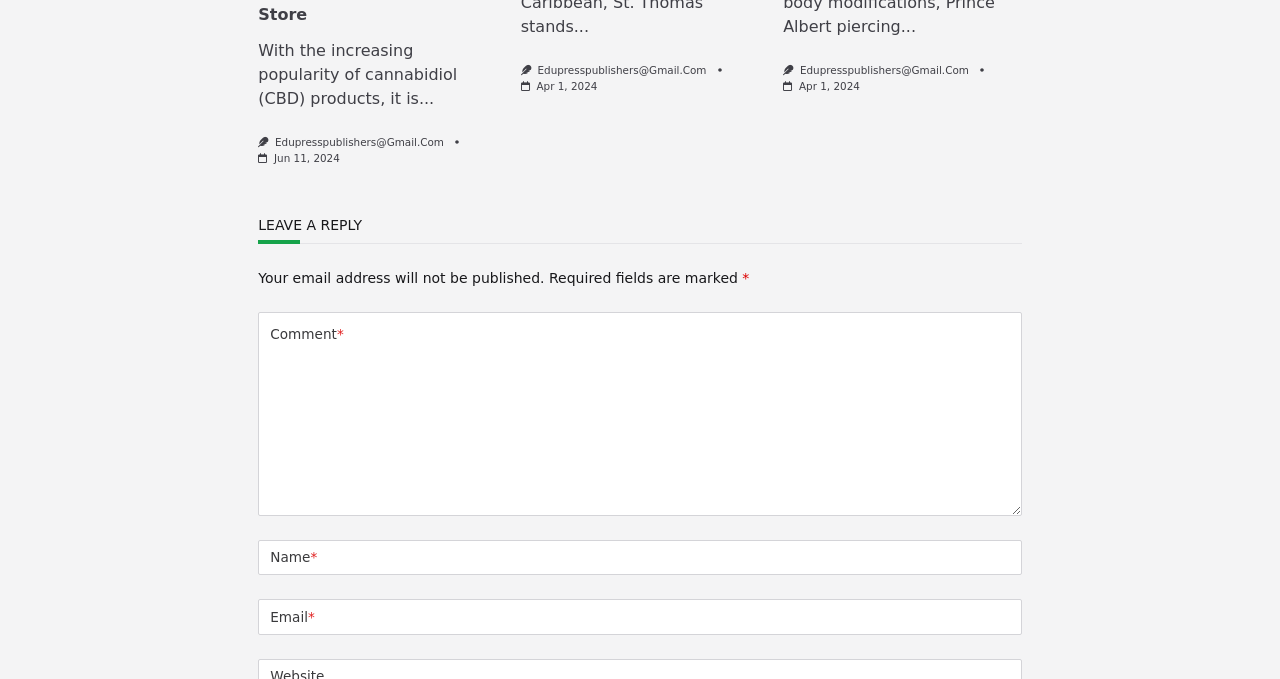Locate the UI element that matches the description edupresspublishers@gmail.com in the webpage screenshot. Return the bounding box coordinates in the format (top-left x, top-left y, bottom-right x, bottom-right y), with values ranging from 0 to 1.

[0.42, 0.094, 0.552, 0.112]